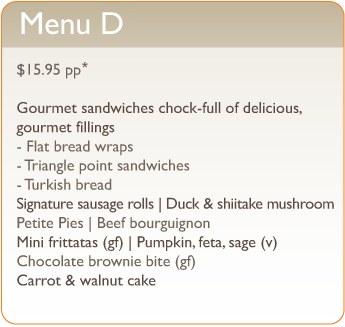What type of bread is used for the triangle point sandwiches?
Refer to the image and provide a concise answer in one word or phrase.

Turkish bread